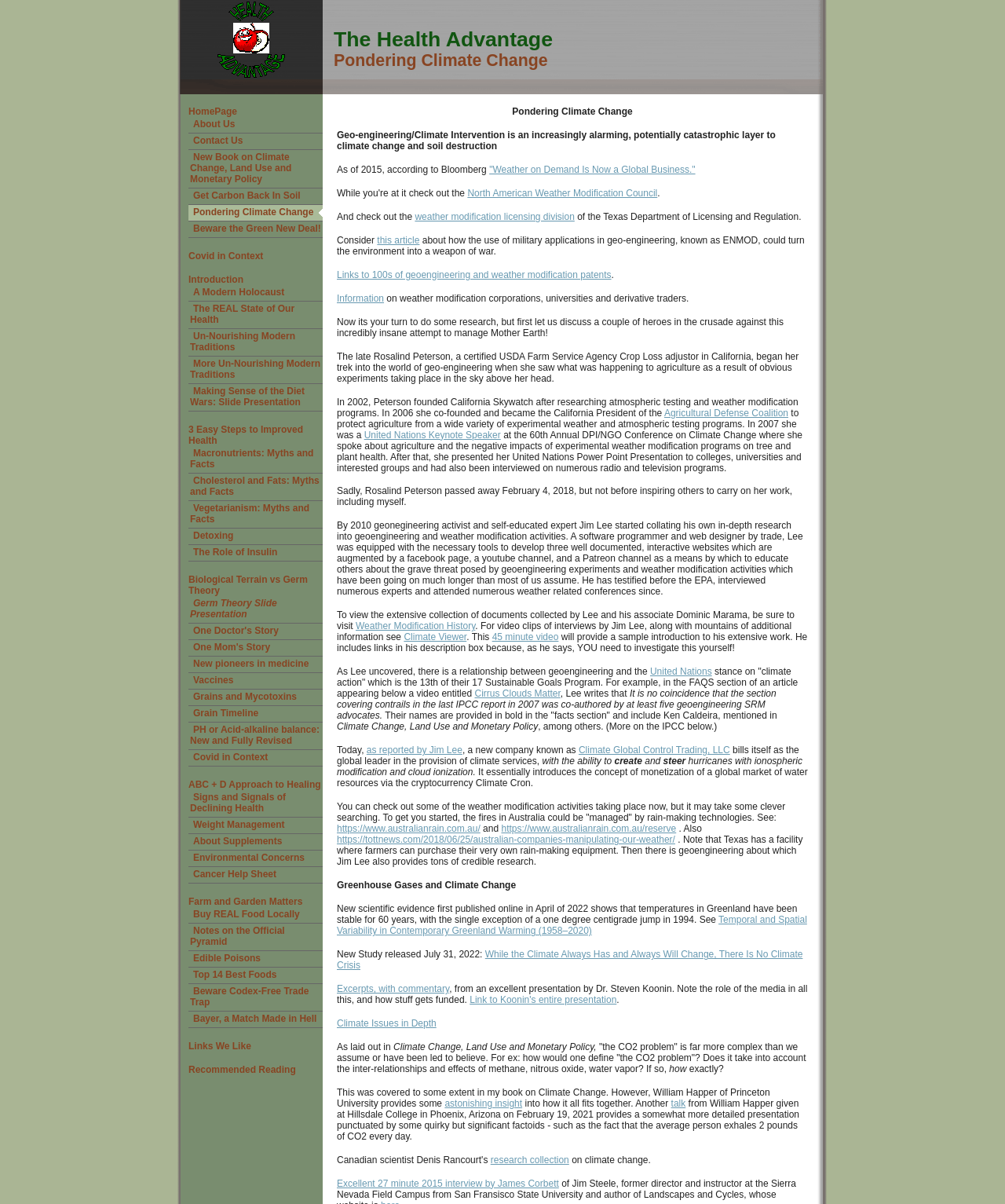Provide the bounding box coordinates of the section that needs to be clicked to accomplish the following instruction: "Watch the '45 minute video' on Climate Viewer."

[0.49, 0.525, 0.556, 0.534]